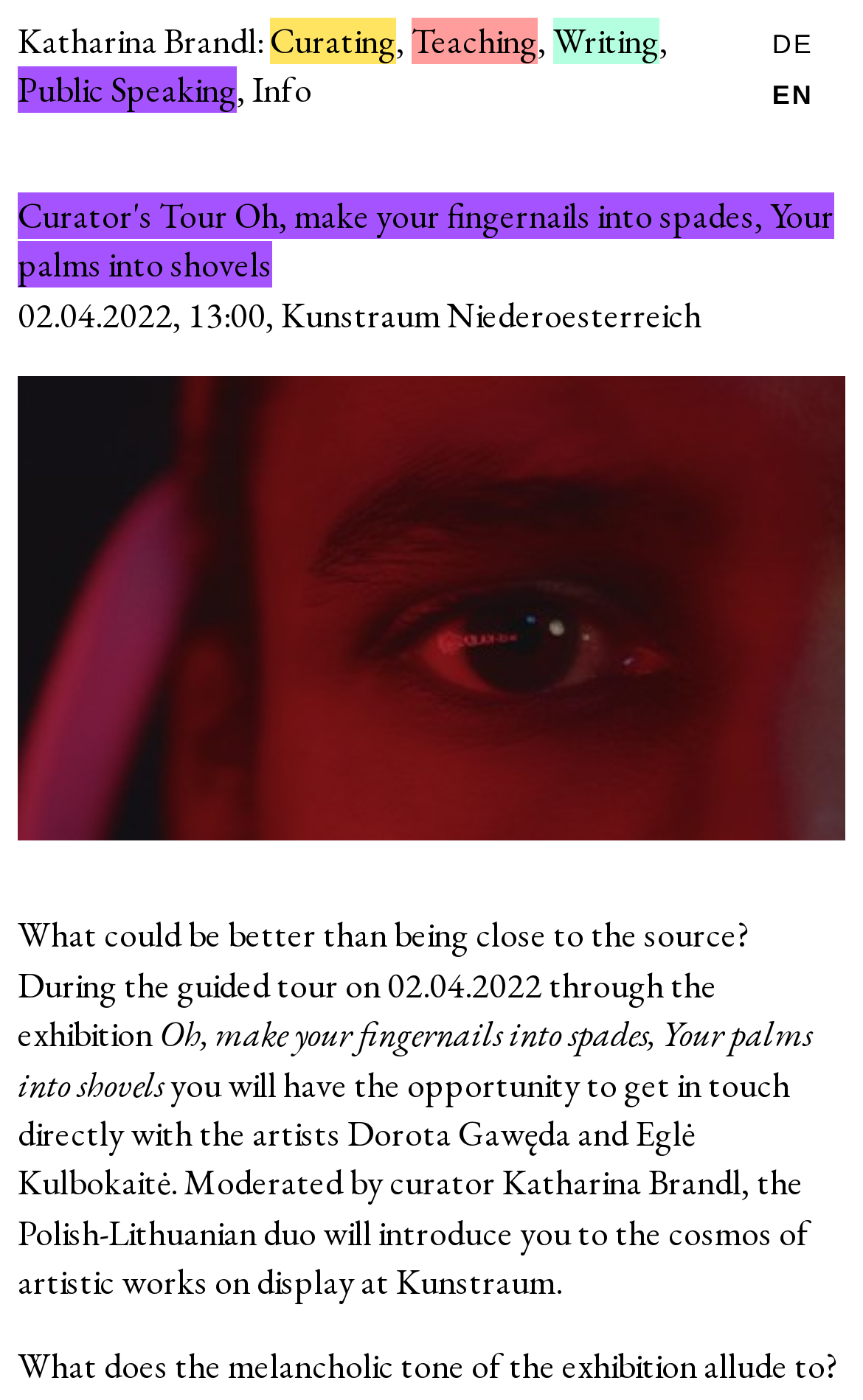Using details from the image, please answer the following question comprehensively:
How many languages are available on the website?

There are two language options available on the website: 'DE' and 'EN'. These options can be found at the top right corner of the page.